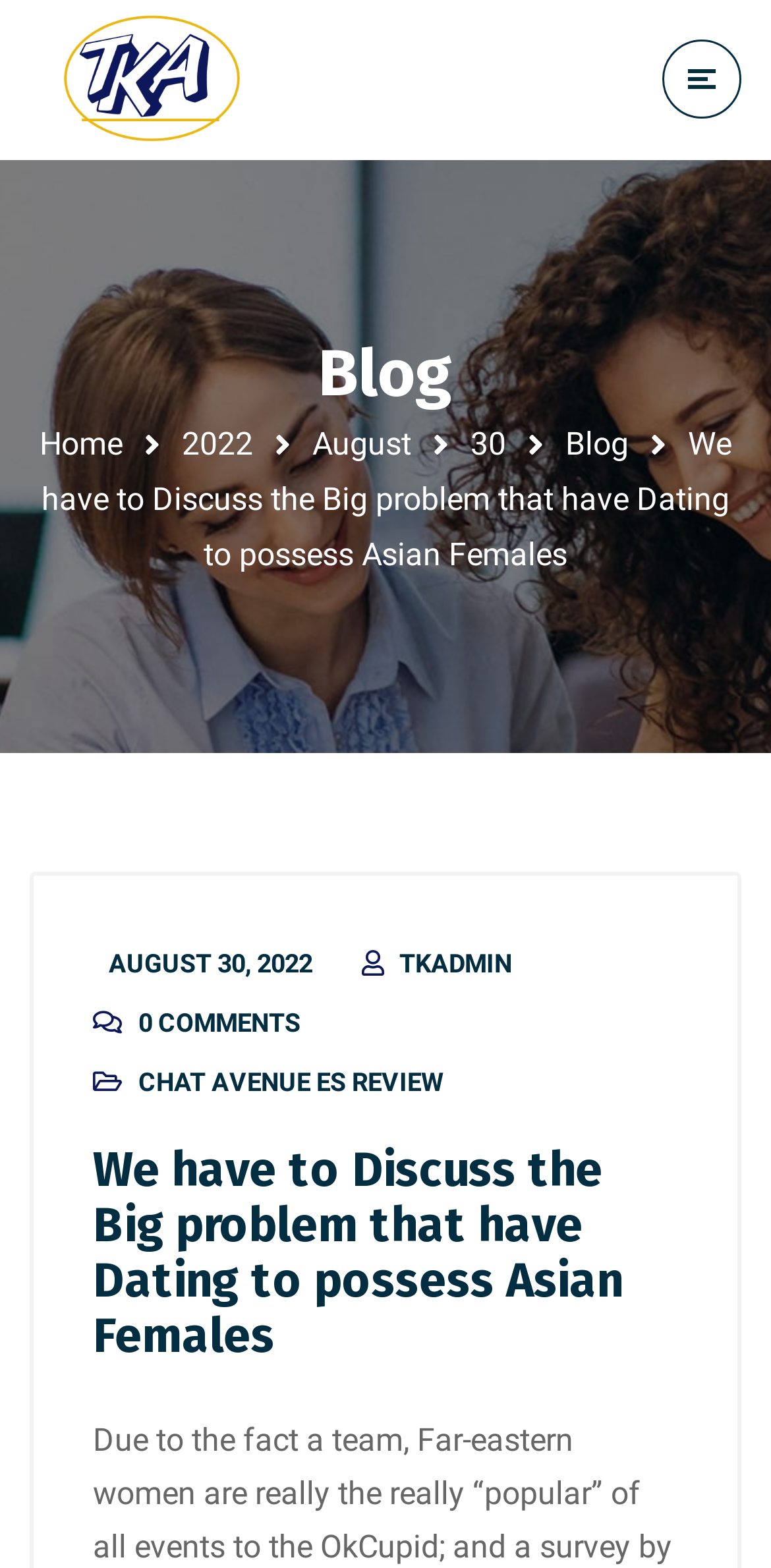Provide a brief response to the question below using one word or phrase:
What is the title of the previous blog post?

CHAT AVENUE ES REVIEW